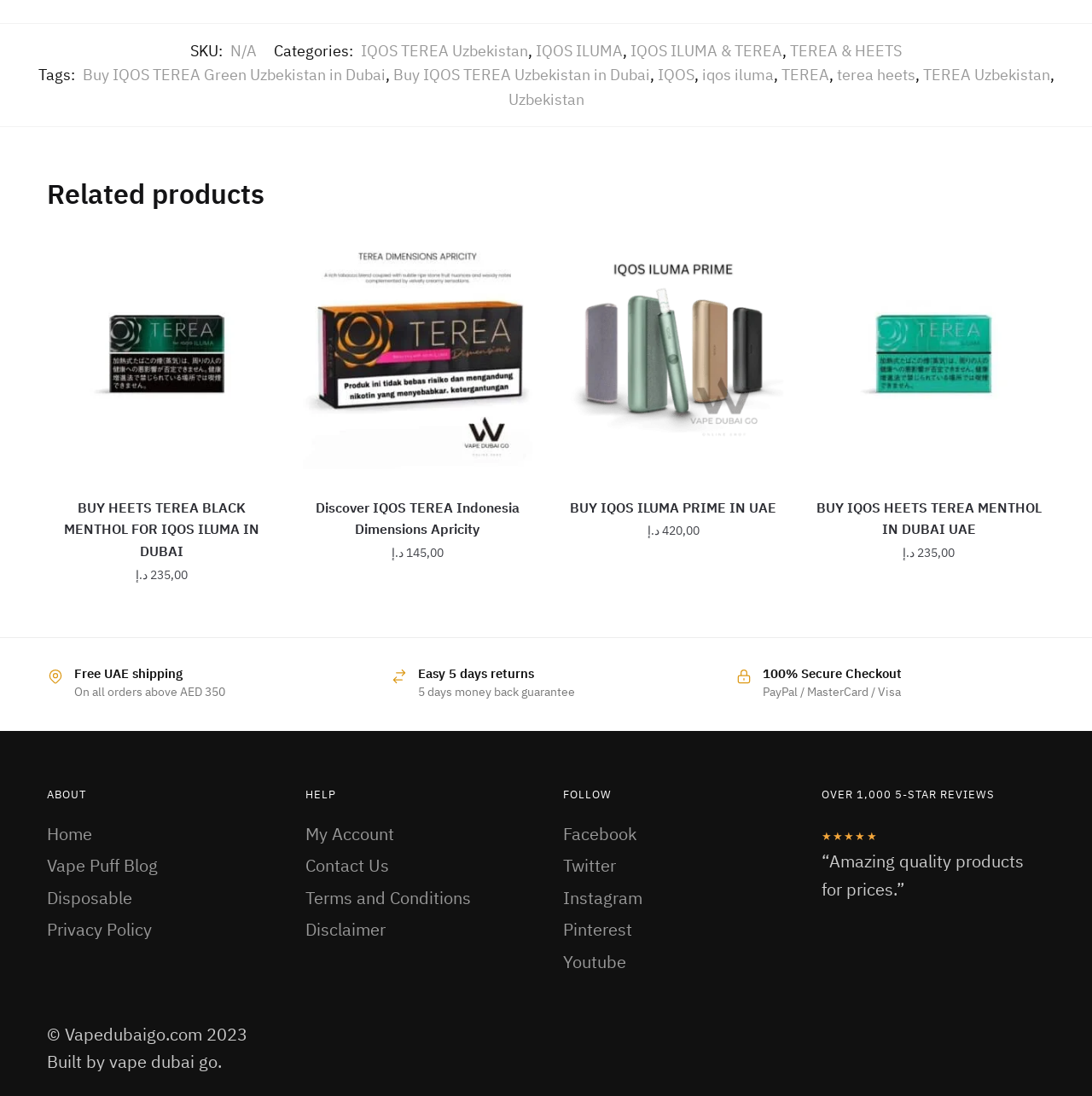Given the following UI element description: "IQOS ILUMA & TEREA", find the bounding box coordinates in the webpage screenshot.

[0.577, 0.031, 0.716, 0.049]